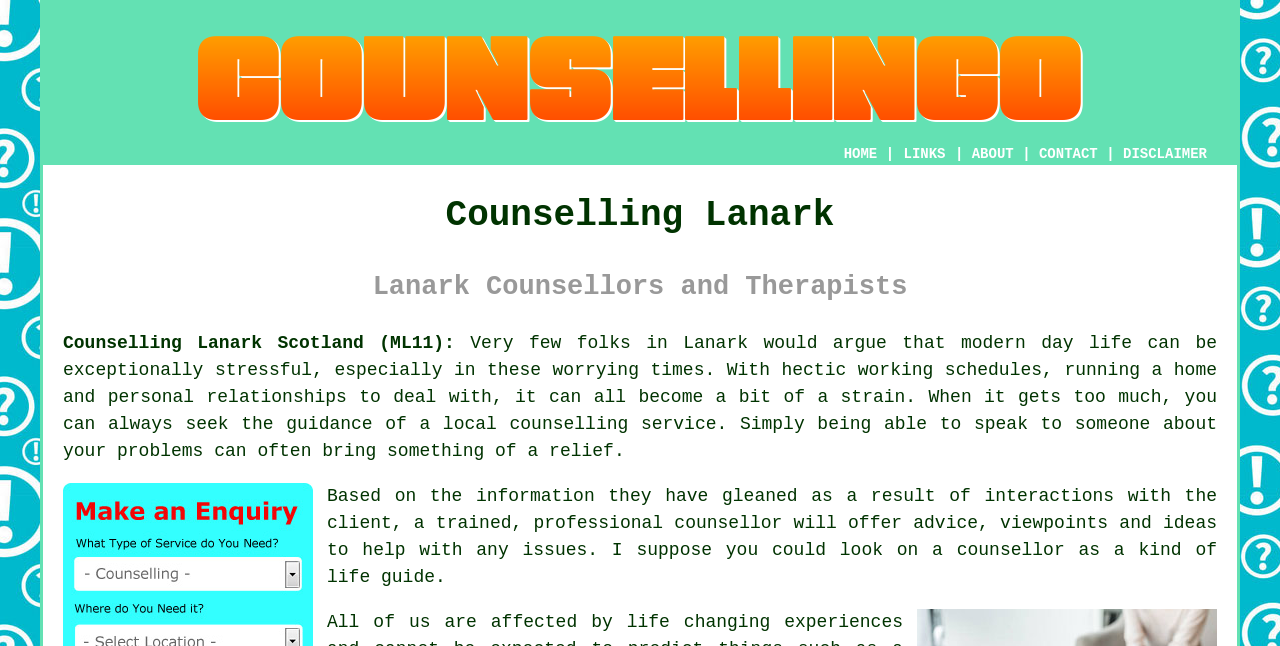Respond to the question below with a concise word or phrase:
What is the name of the counselling service?

Counselling Lanark